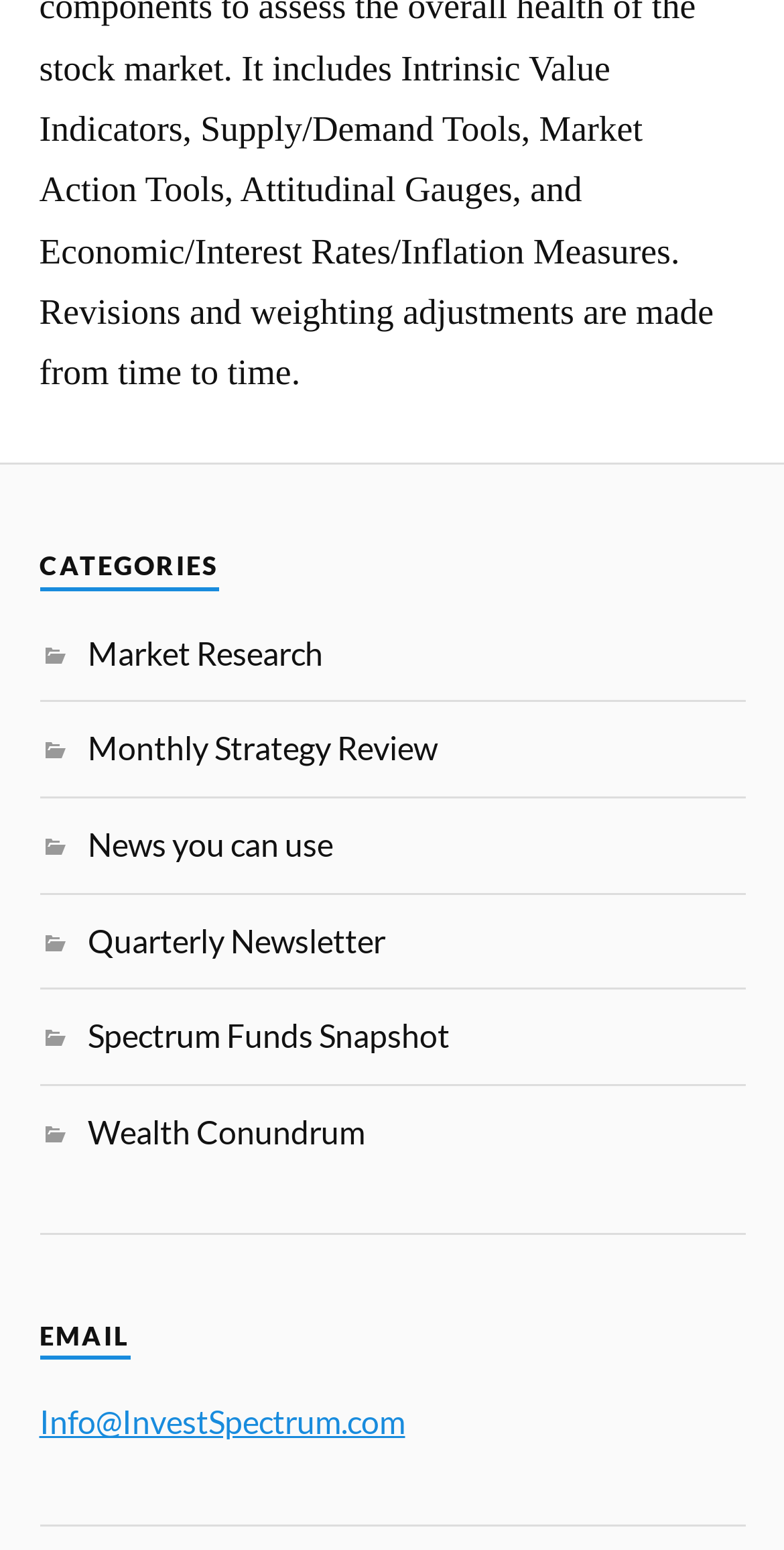Identify the bounding box of the UI element described as follows: "Wealth Conundrum". Provide the coordinates as four float numbers in the range of 0 to 1 [left, top, right, bottom].

[0.112, 0.717, 0.465, 0.742]